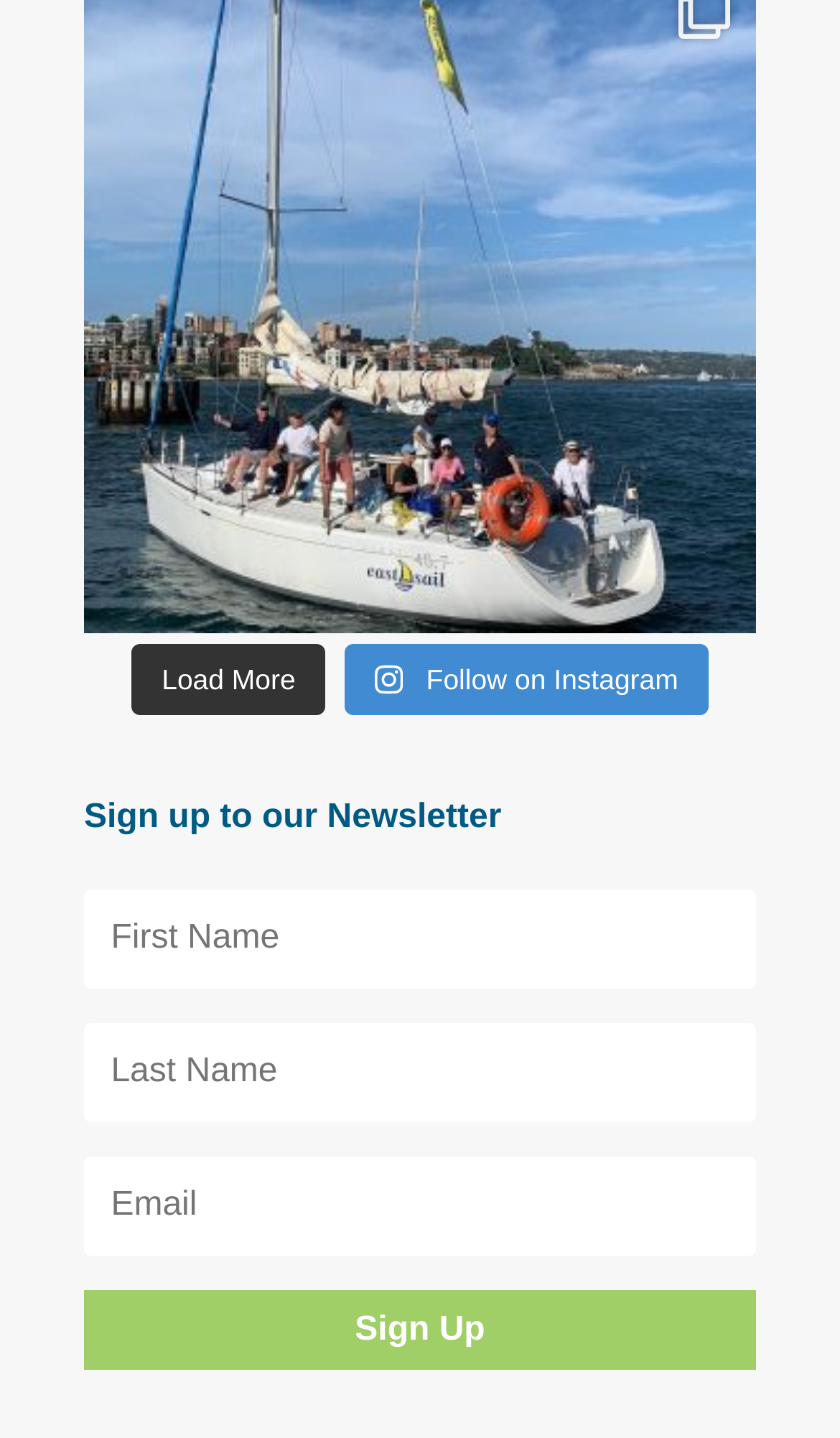How many textboxes are available? Using the information from the screenshot, answer with a single word or phrase.

3